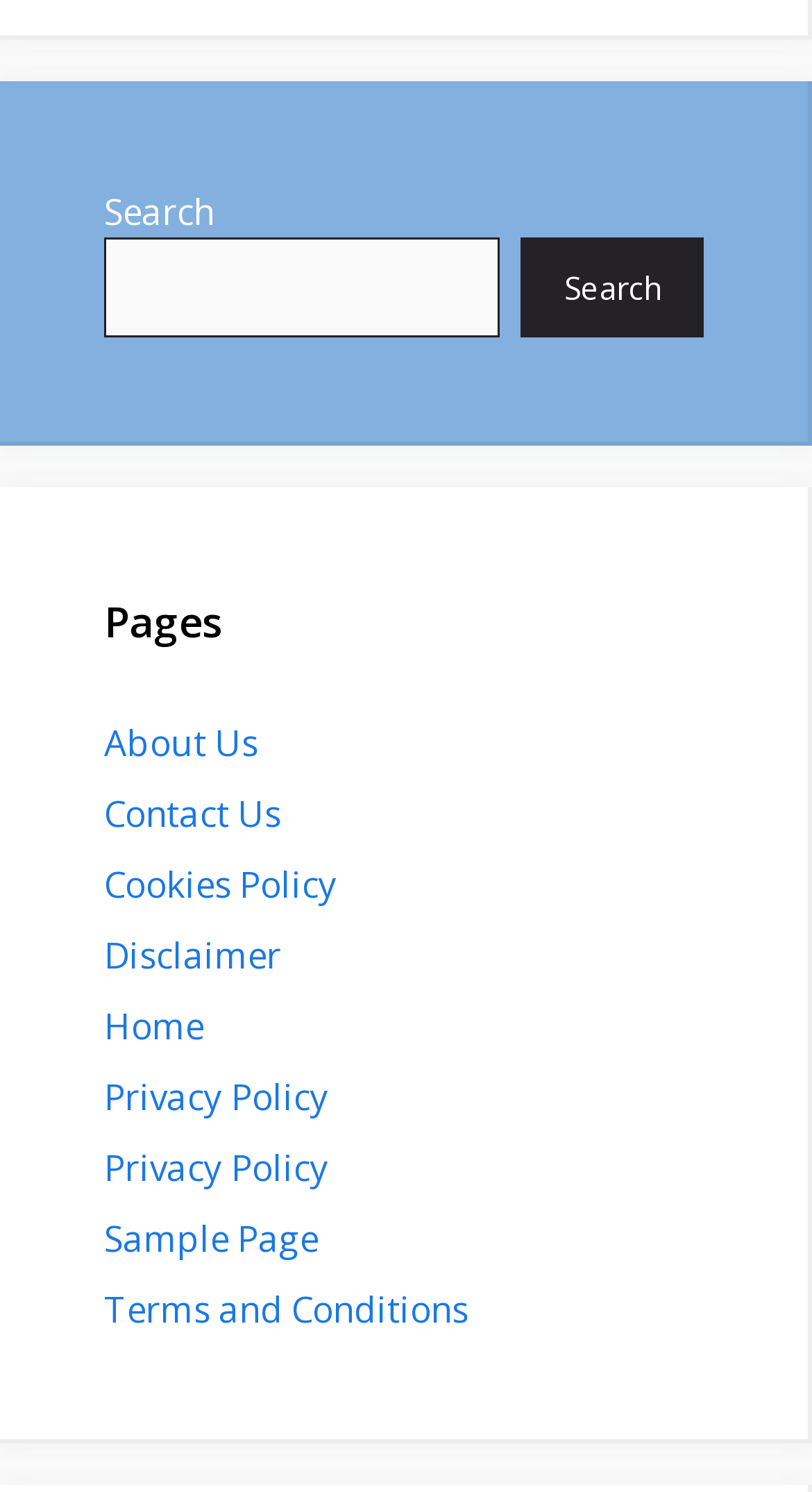Can you identify the bounding box coordinates of the clickable region needed to carry out this instruction: 'visit Home page'? The coordinates should be four float numbers within the range of 0 to 1, stated as [left, top, right, bottom].

[0.128, 0.671, 0.251, 0.703]